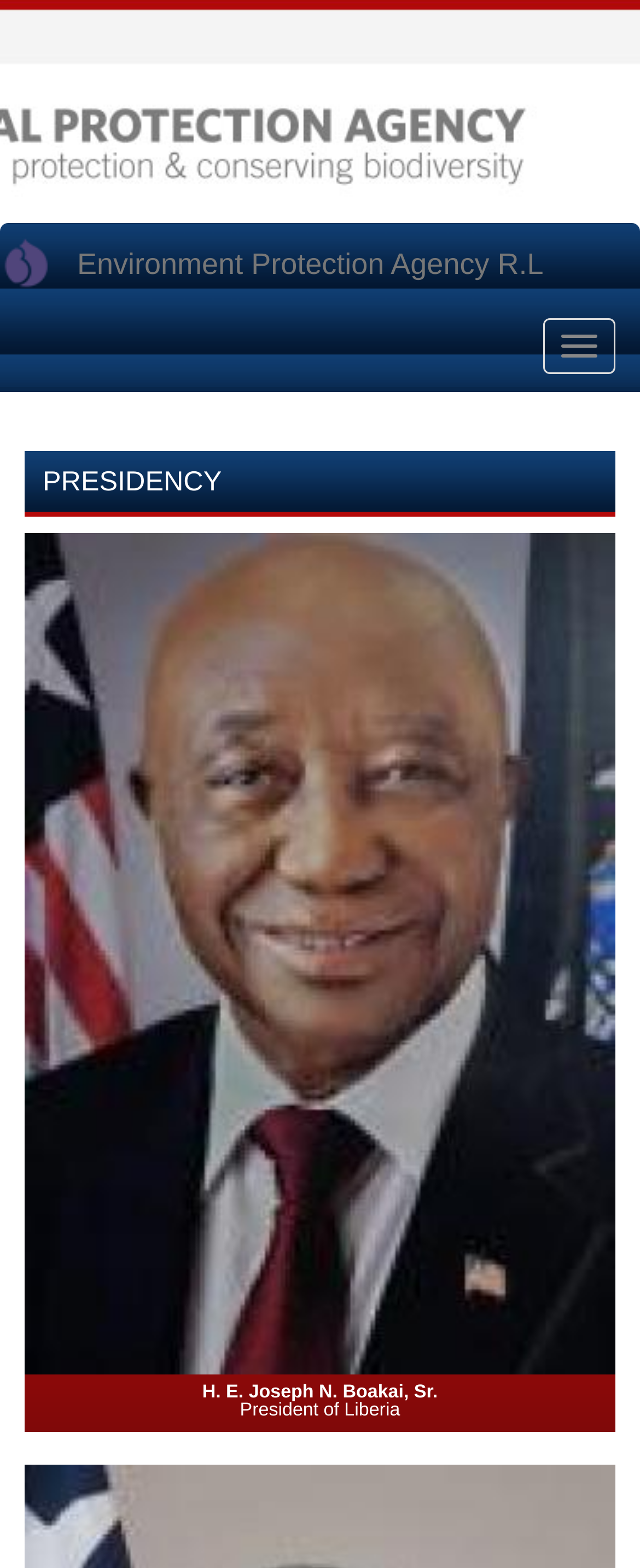Provide your answer in one word or a succinct phrase for the question: 
How many images are there in the top navigation bar?

2